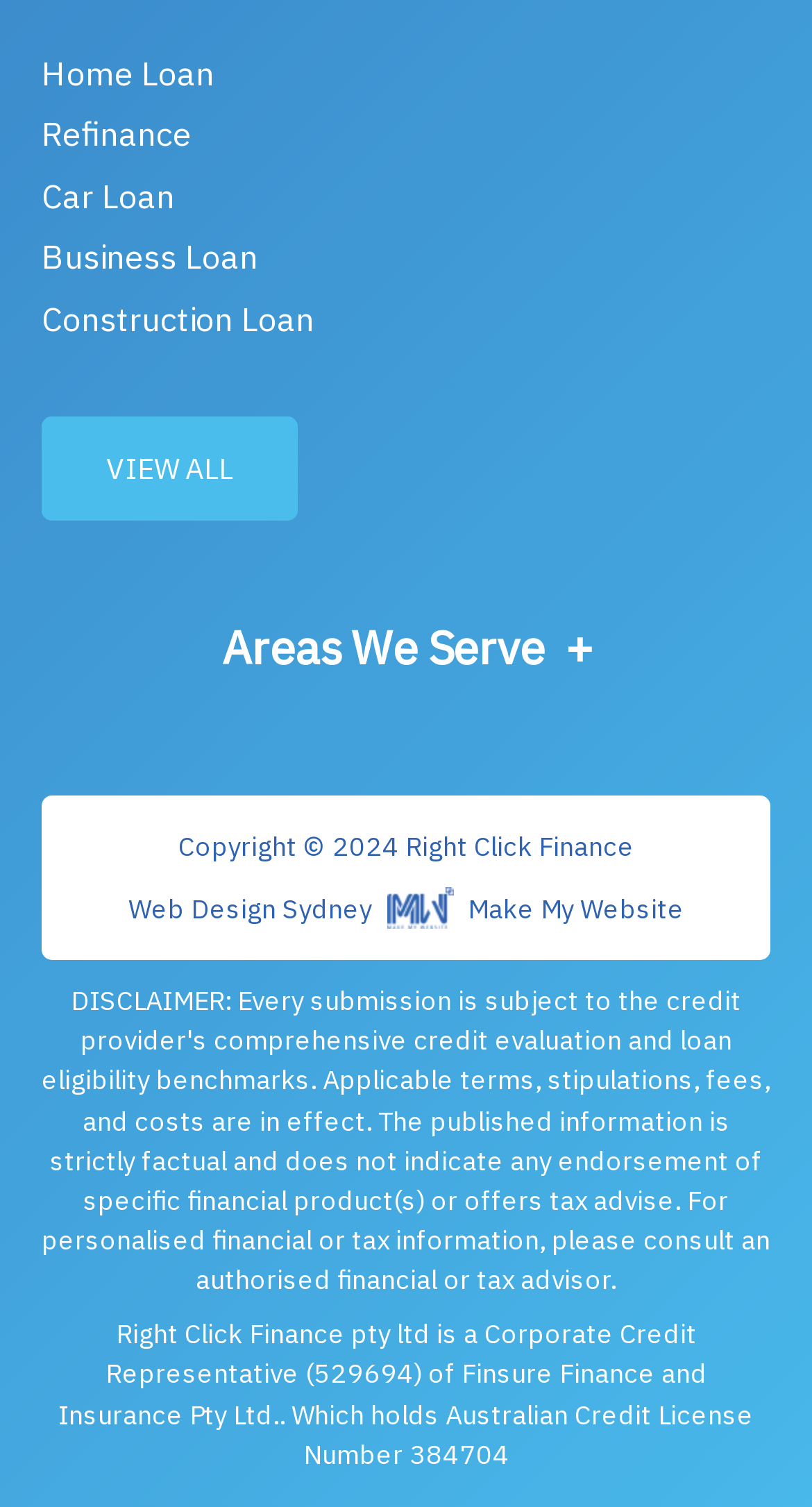What types of loans are offered?
We need a detailed and meticulous answer to the question.

From the navigation menu, we can see that the website offers different types of loans, including Home Loan, Refinance, Car Loan, Business Loan, and Construction Loan.